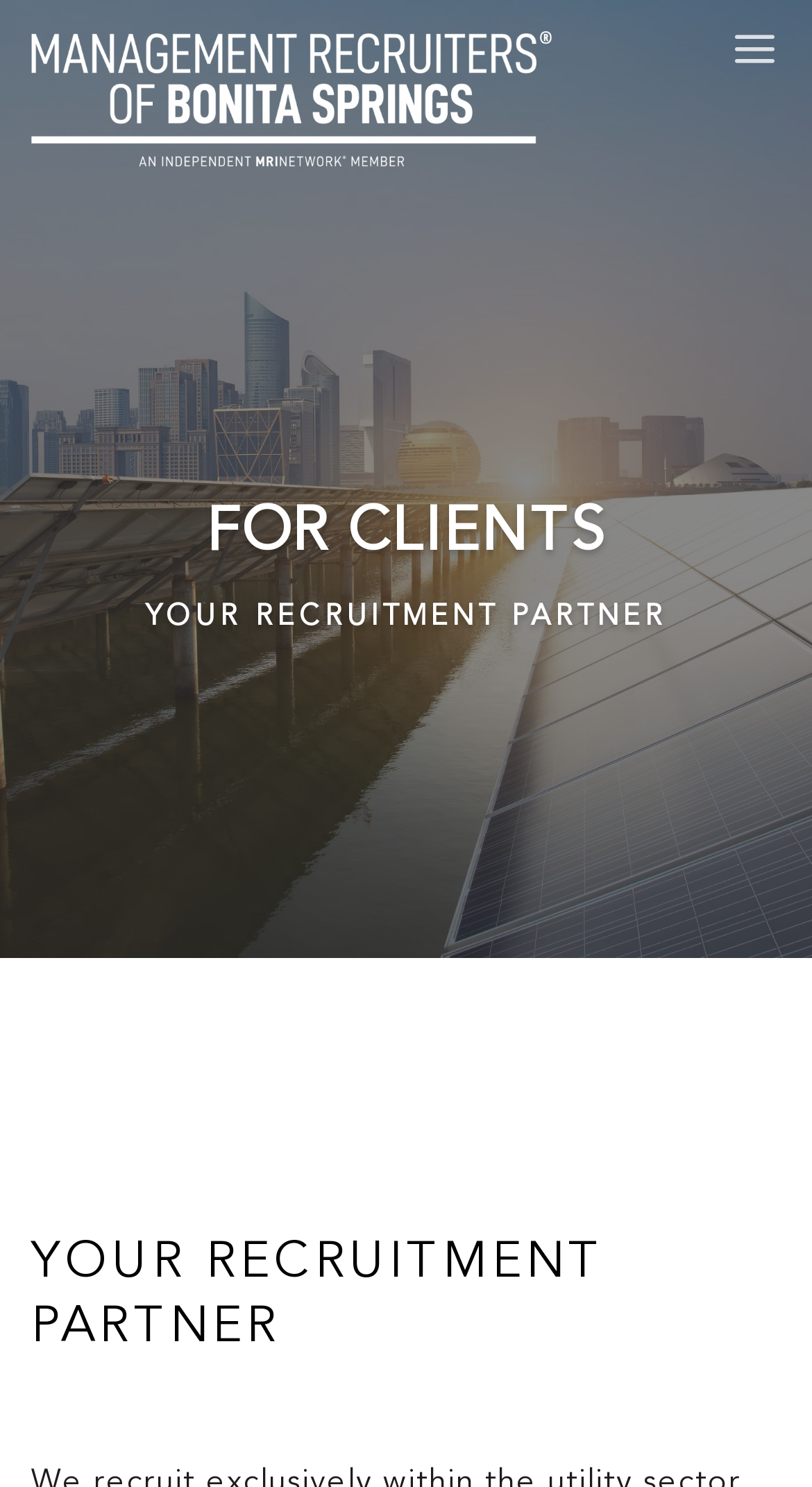Give a one-word or phrase response to the following question: How many headings are under the 'Menu' link?

3